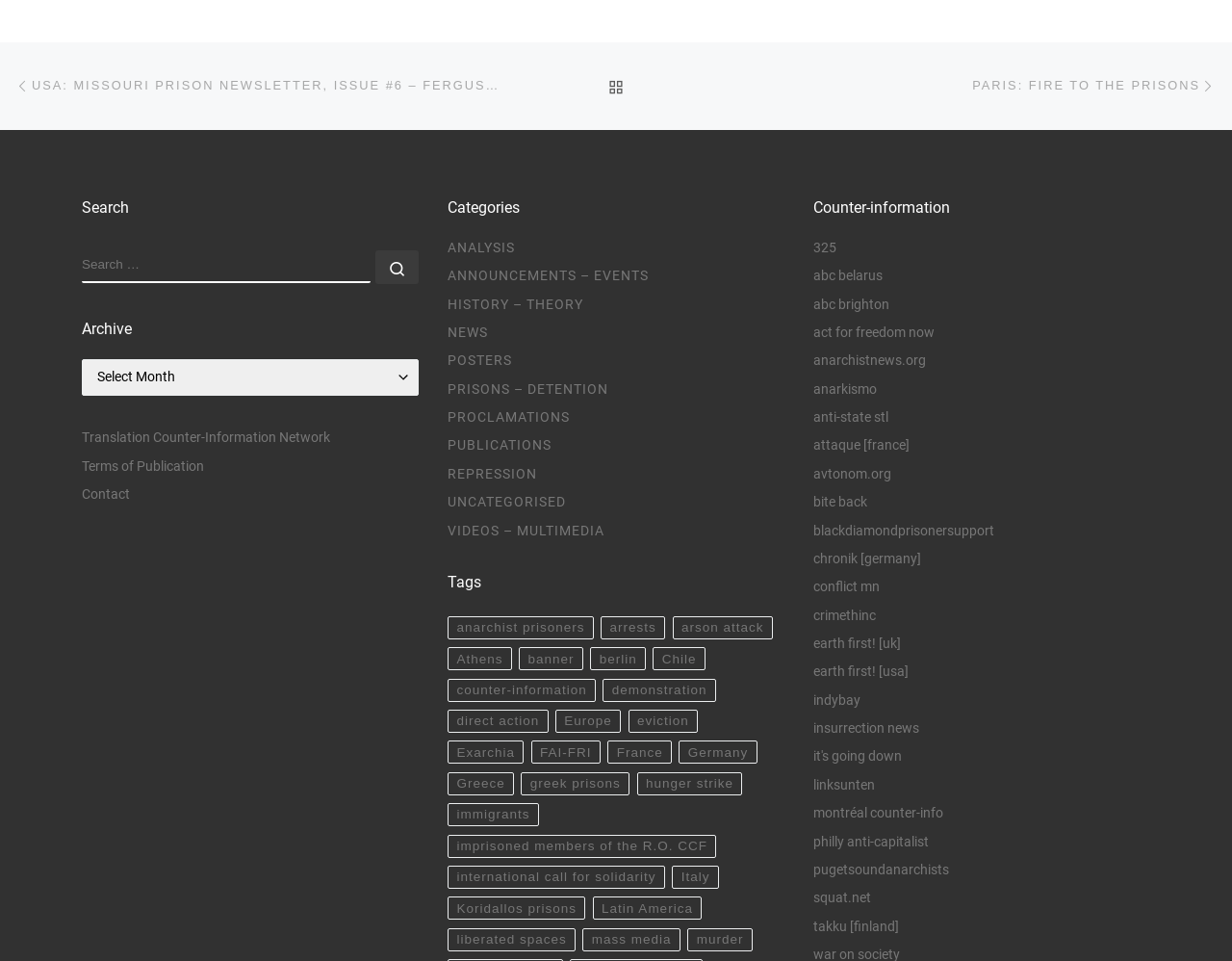What is the name of the newsletter mentioned in the 'Previous post' link?
Carefully analyze the image and provide a thorough answer to the question.

The 'Previous post' link contains the text 'USA: MISSOURI PRISON NEWSLETTER, ISSUE #6 – FERGUSON', indicating that the previous post is related to a newsletter called MISSOURI PRISON NEWSLETTER.